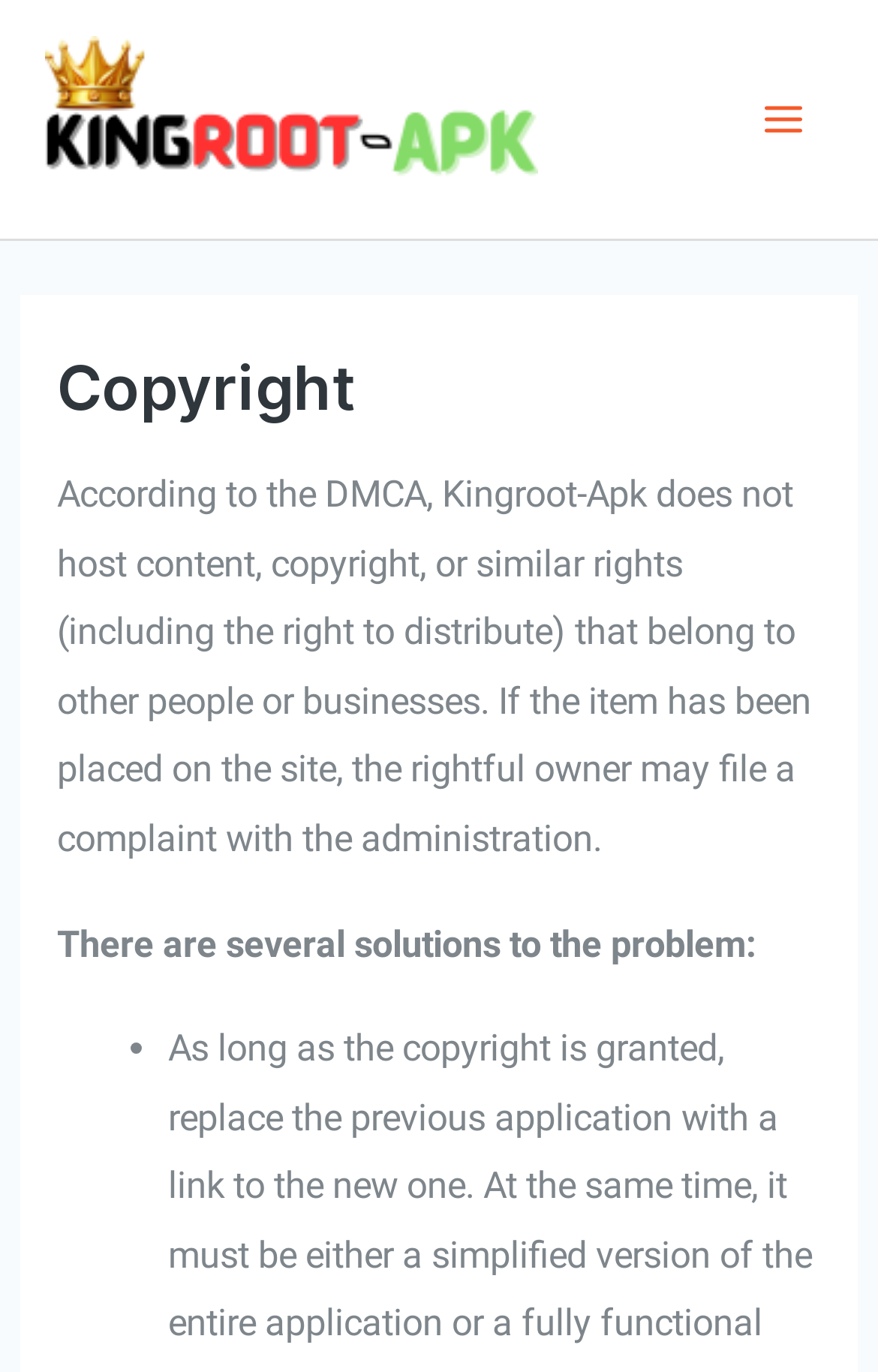What can the rightful owner do if their content is on the site?
Give a detailed and exhaustive answer to the question.

According to the static text element, if the rightful owner finds their content on the site, they can file a complaint with the administration, as stated in the text 'If the item has been placed on the site, the rightful owner may file a complaint with the administration.'